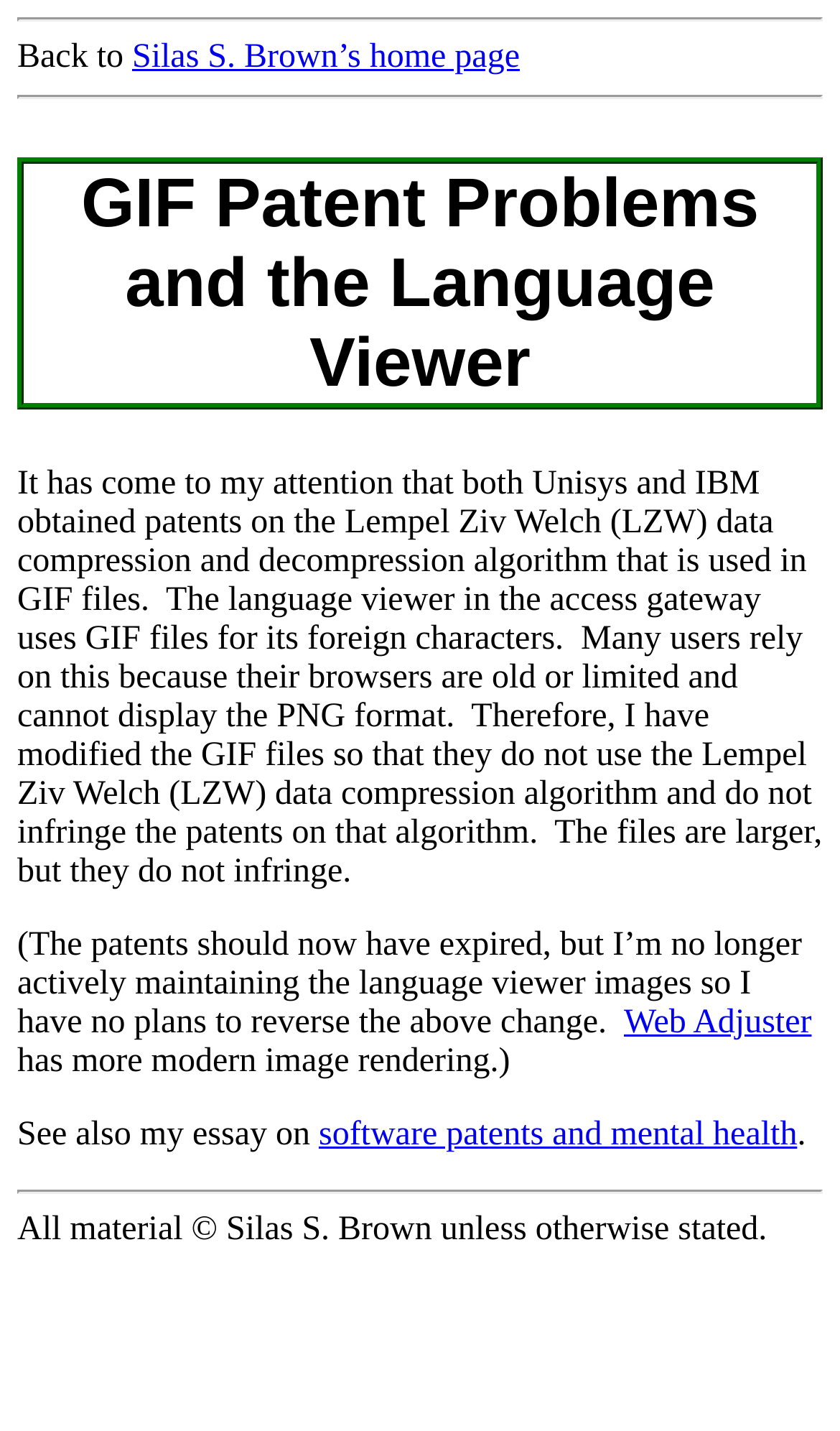What is the topic of the essay mentioned on the webpage?
Use the information from the screenshot to give a comprehensive response to the question.

The text mentions 'See also my essay on software patents and mental health', indicating that the essay is about the topic of software patents and mental health.